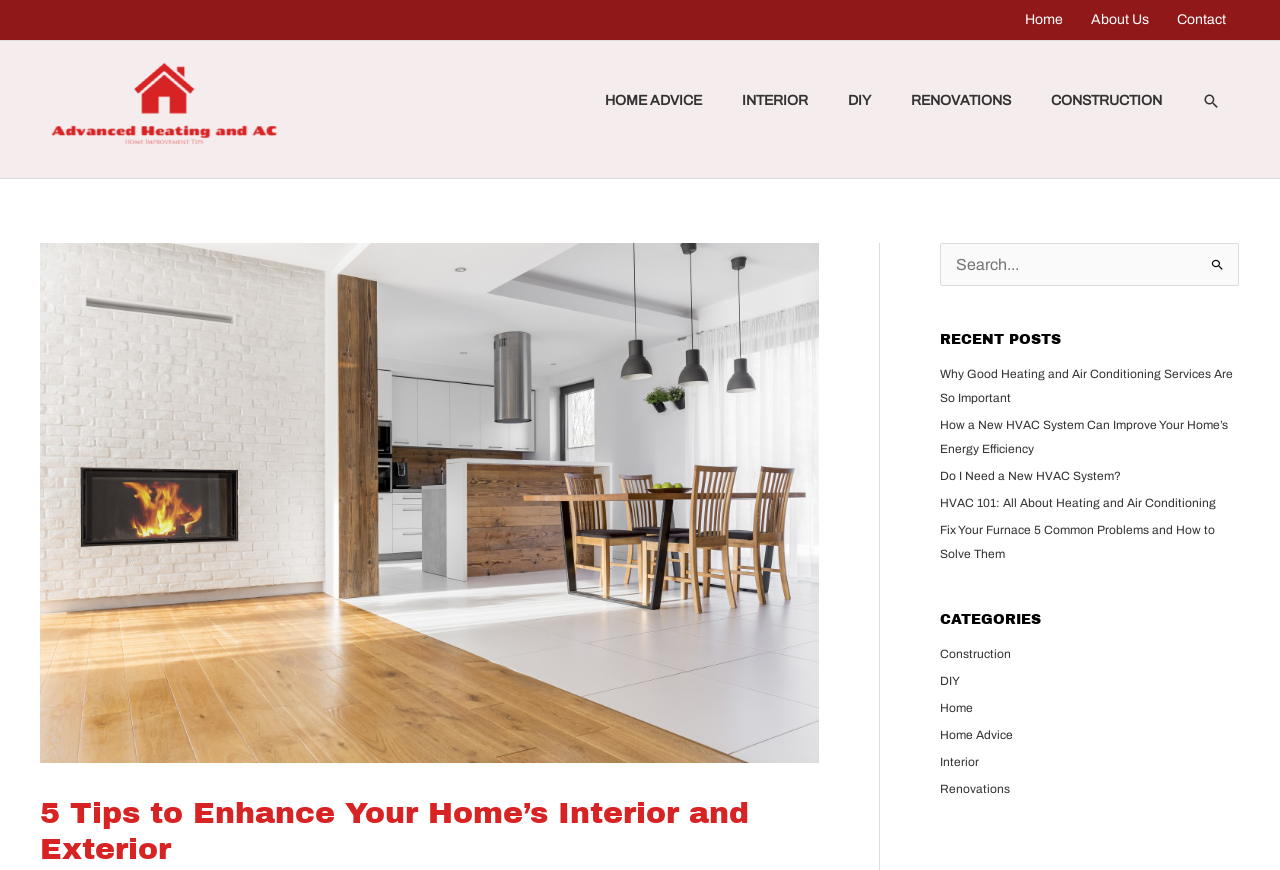Provide a thorough description of the webpage's content and layout.

This webpage is about enhancing one's home's interior and exterior, with a focus on providing tips and advice. At the top, there is a navigation bar with links to "Home", "About Us", and "Contact", as well as a logo for "Advanced Heating and AC". Below the navigation bar, there is a search icon with the text "SEARCH" next to it.

The main content of the page is divided into sections. The first section has a heading that reads "5 Tips to Enhance Your Home’s Interior and Exterior". Below this heading, there is a large image that takes up most of the width of the page, depicting a modern minimalist open plan interior.

To the right of the image, there are three columns of content. The first column has a search box with a button labeled "Search" and a text label that reads "Search for:". The second column has a heading that reads "RECENT POSTS" and lists five links to recent articles, including "Why Good Heating and Air Conditioning Services Are So Important" and "Fix Your Furnace 5 Common Problems and How to Solve Them". The third column has a heading that reads "CATEGORIES" and lists six links to categories, including "Construction", "DIY", and "Home Advice".

At the top right of the page, there is a navigation menu with links to various sections of the website, including "HOME ADVICE", "INTERIOR", "DIY", "RENOVATIONS", and "CONSTRUCTION".